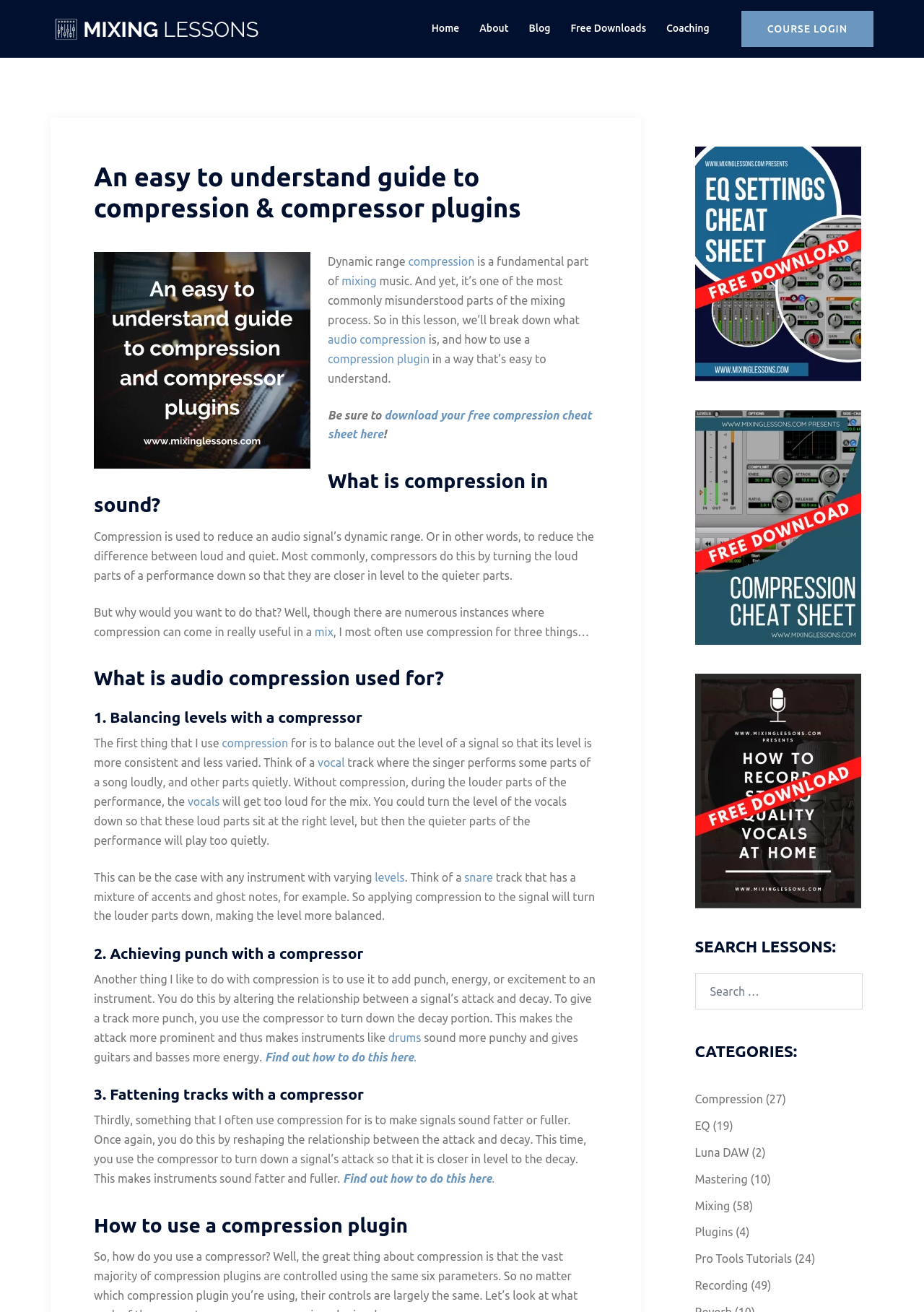How can compression make instruments sound fatter?
Look at the image and respond with a single word or a short phrase.

By turning down attack